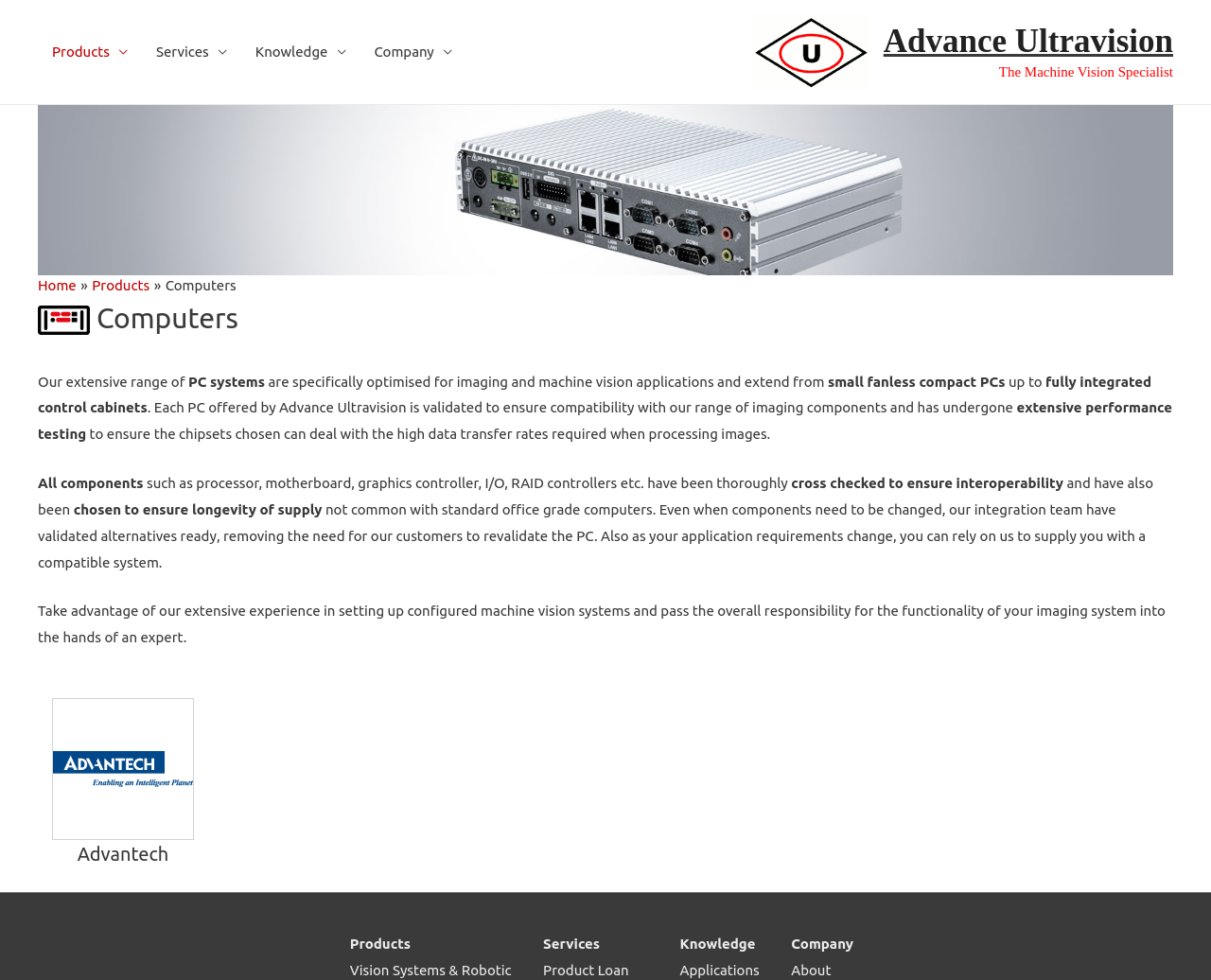Find the bounding box coordinates of the clickable area that will achieve the following instruction: "Contact ICANN Staff".

None